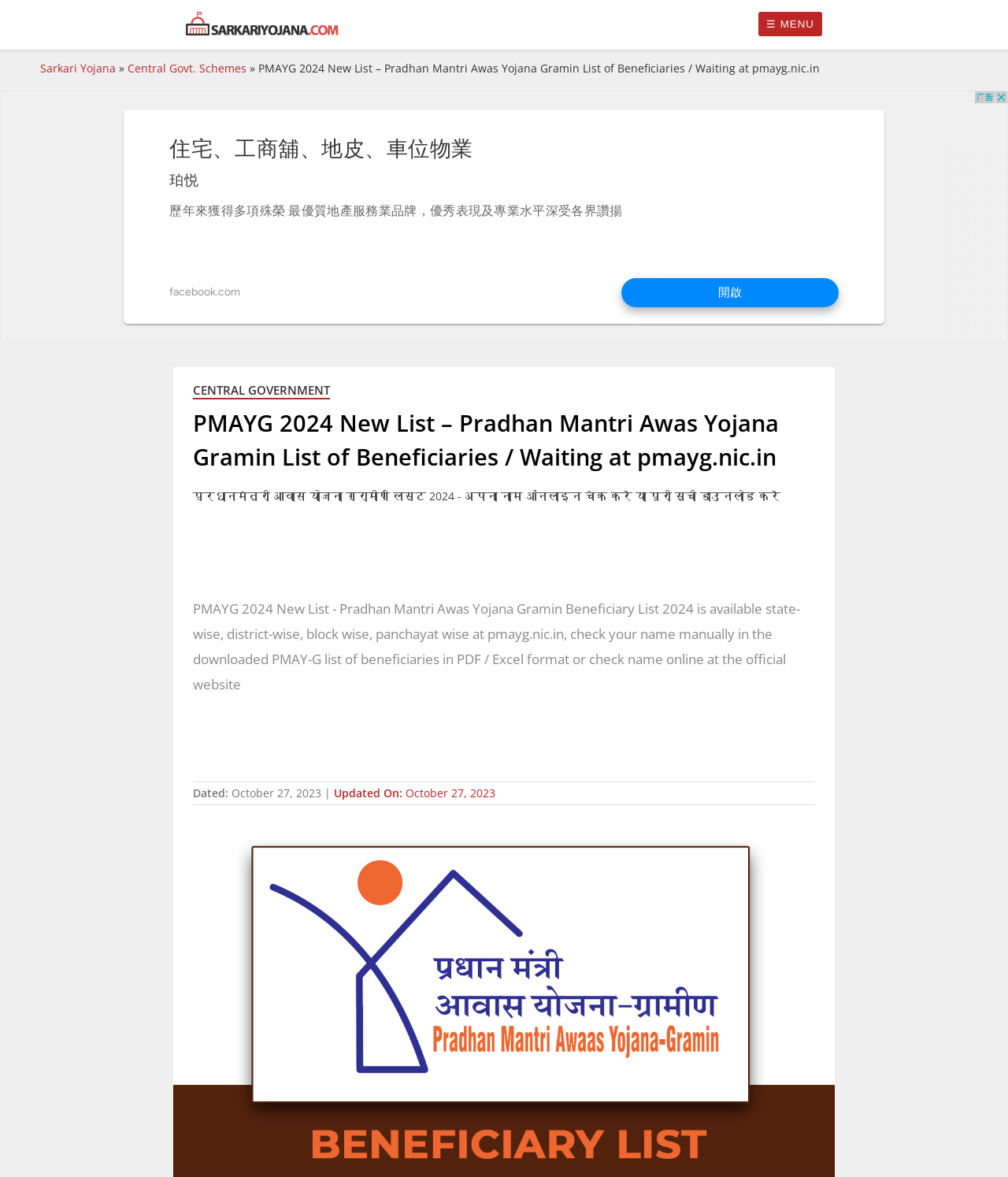Use a single word or phrase to answer the question: 
What is the purpose of the webpage?

To check beneficiary list